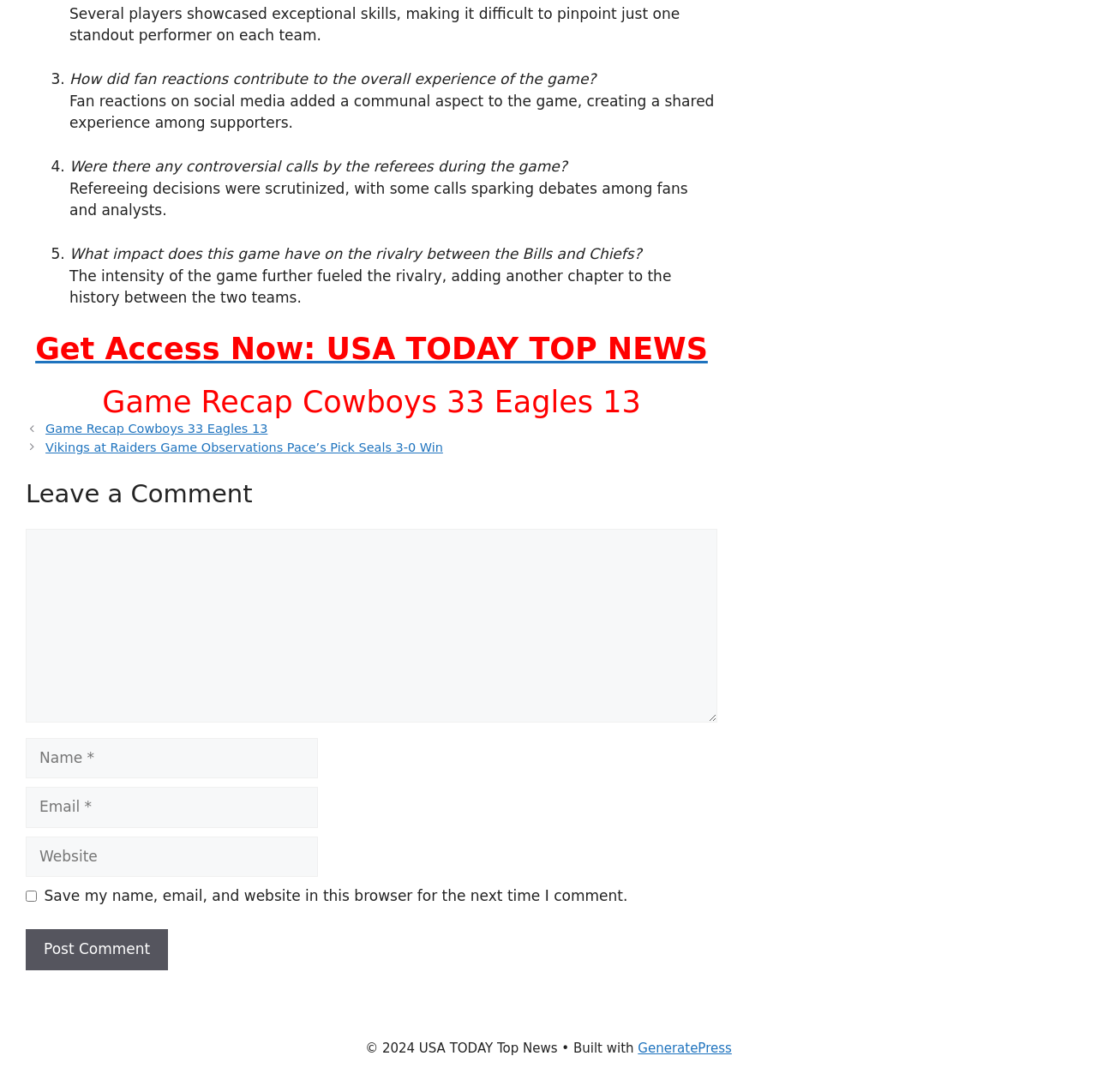Determine the bounding box coordinates of the target area to click to execute the following instruction: "Click on 'GeneratePress'."

[0.581, 0.953, 0.667, 0.967]